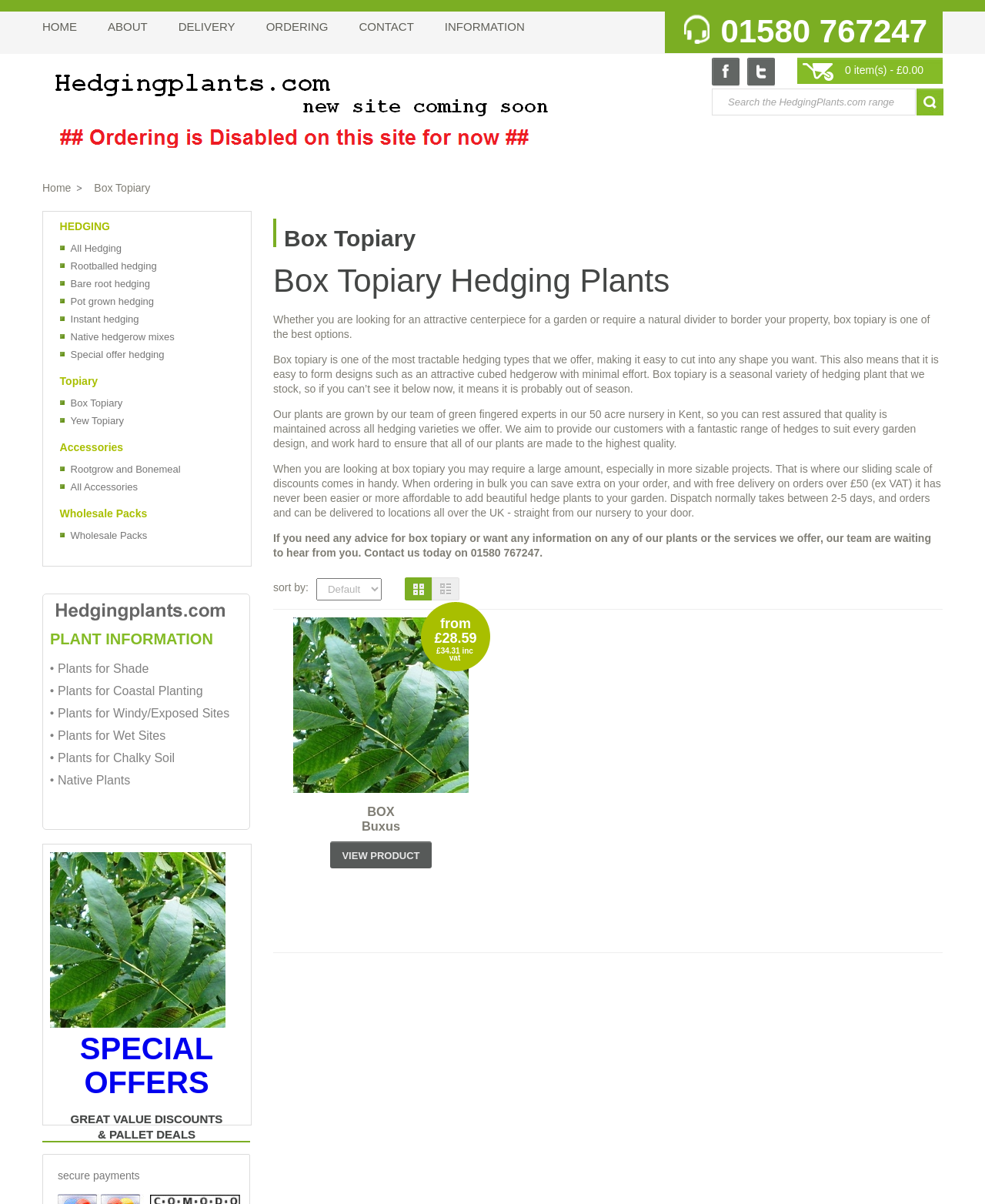Locate the bounding box for the described UI element: "value=""". Ensure the coordinates are four float numbers between 0 and 1, formatted as [left, top, right, bottom].

[0.93, 0.074, 0.958, 0.096]